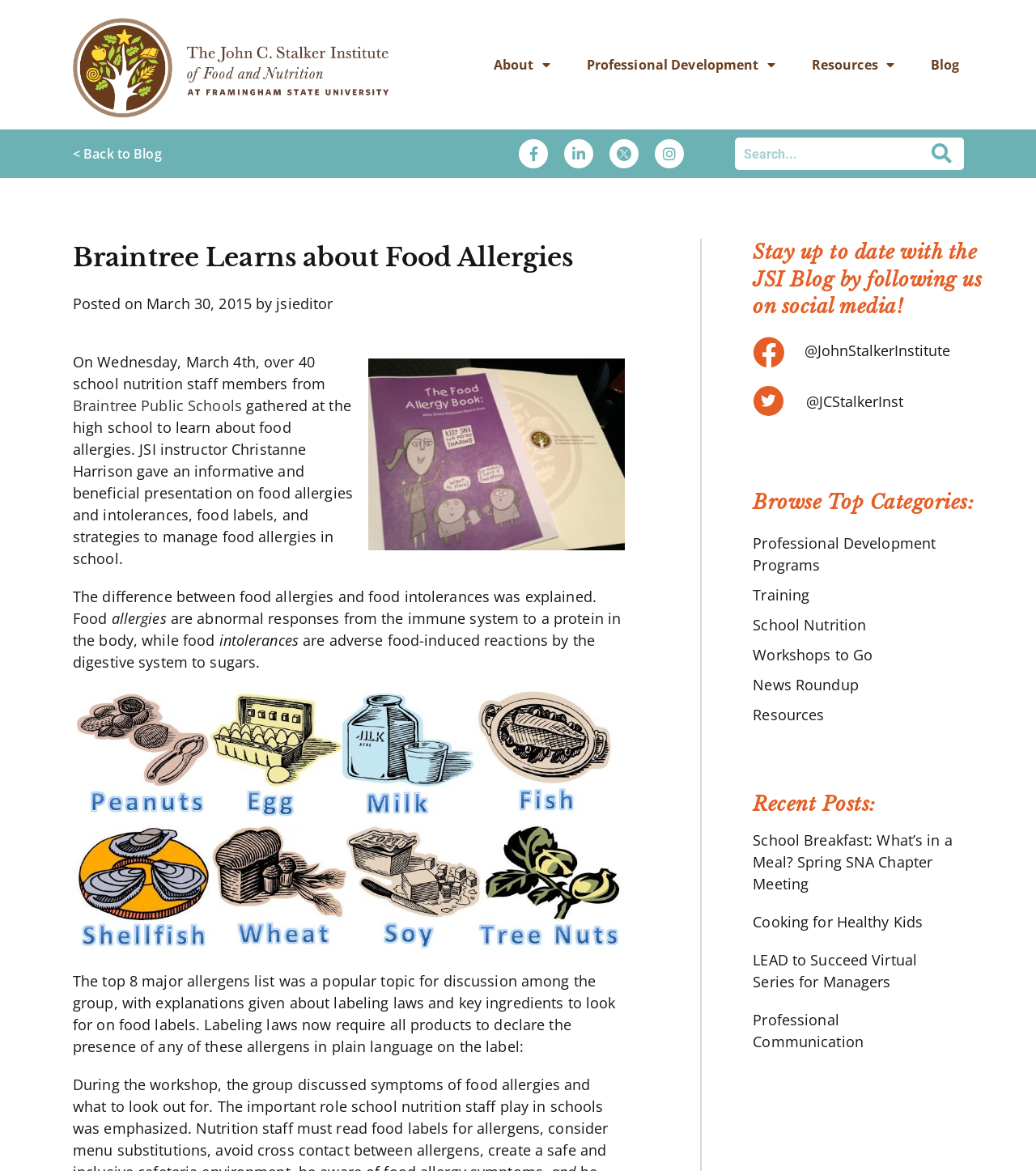Using the information in the image, could you please answer the following question in detail:
How many social media links are at the bottom of the webpage?

I looked at the bottom of the webpage and found 5 social media links, which are Facebook, LinkedIn, Instagram, @JohnStalkerInstitute, and @JCStalkerInst.